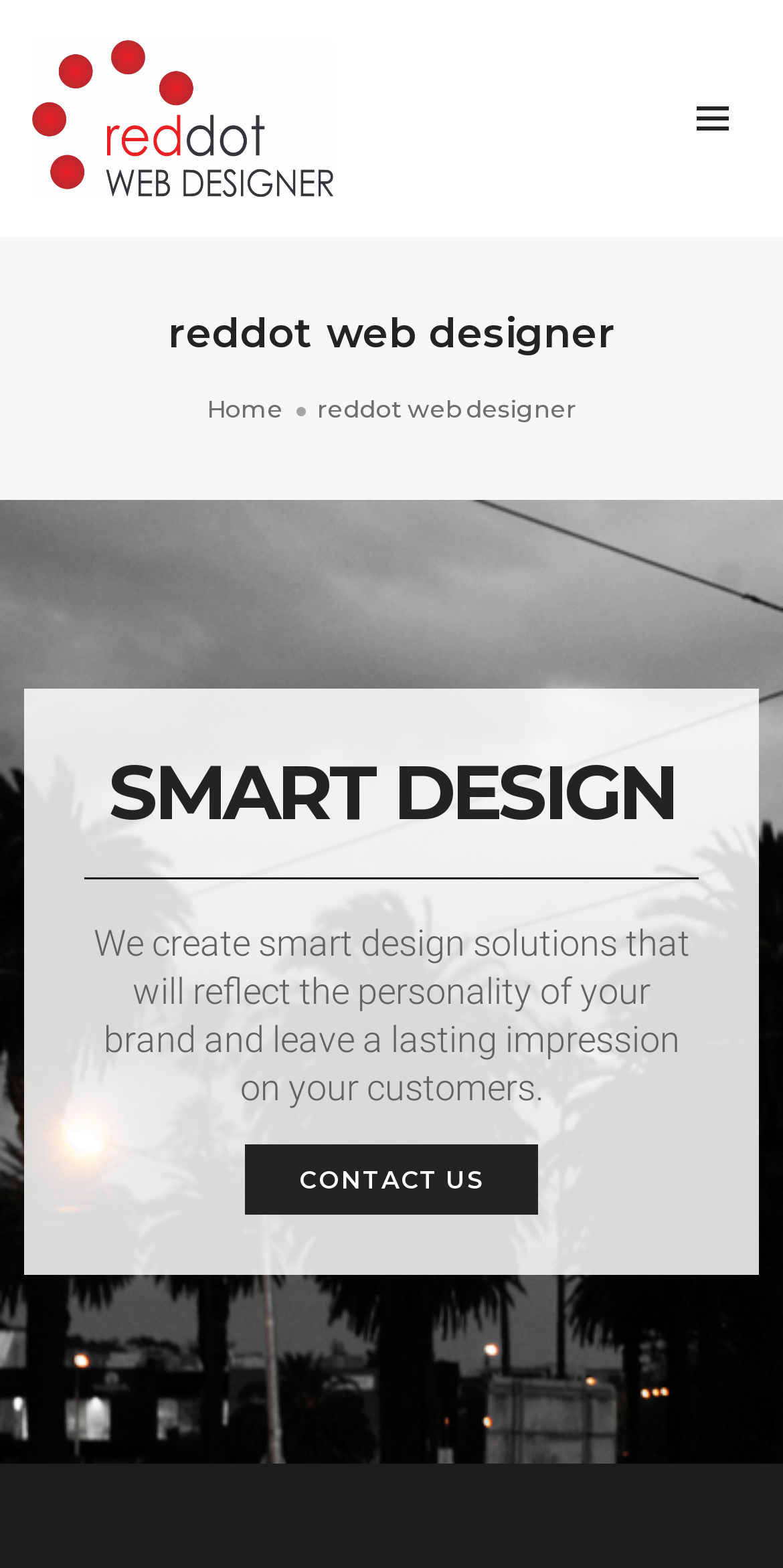How can one contact the company?
Refer to the image and give a detailed answer to the query.

The link to contact the company is located at the bottom of the webpage, where it is written in a prominent font size and is easily clickable.